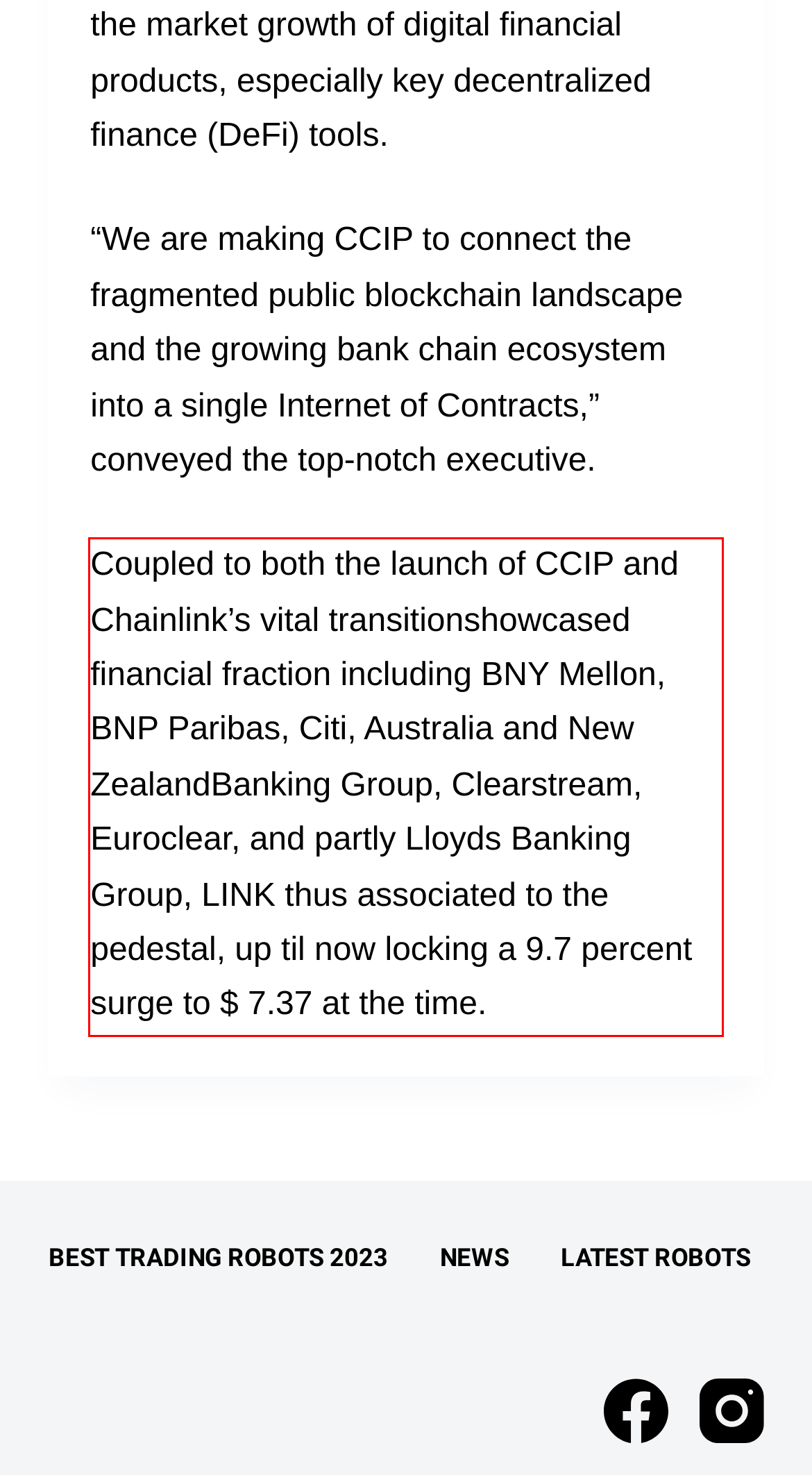Please examine the webpage screenshot and extract the text within the red bounding box using OCR.

Coupled to both the launch of CCIP and Chainlink’s vital transitionshowcased financial fraction including BNY Mellon, BNP Paribas, Citi, Australia and New ZealandBanking Group, Clearstream, Euroclear, and partly Lloyds Banking Group, LINK thus associated to the pedestal, up til now locking a 9.7 percent surge to $ 7.37 at the time.